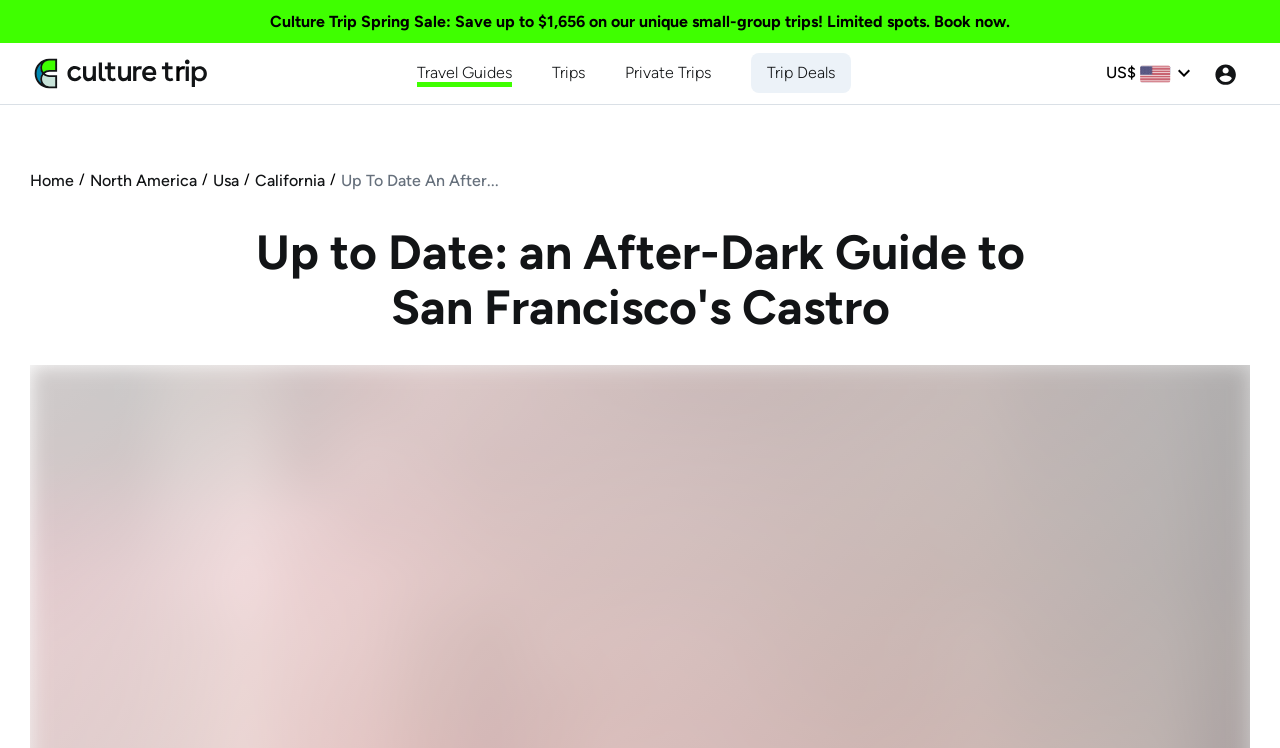Look at the image and give a detailed response to the following question: What is the type of the 'Name' element at the top right corner?

I looked at the element with the description 'Name' and its bounding box coordinates [0.947, 0.082, 0.965, 0.114], which suggests it is a button at the top right corner of the webpage.